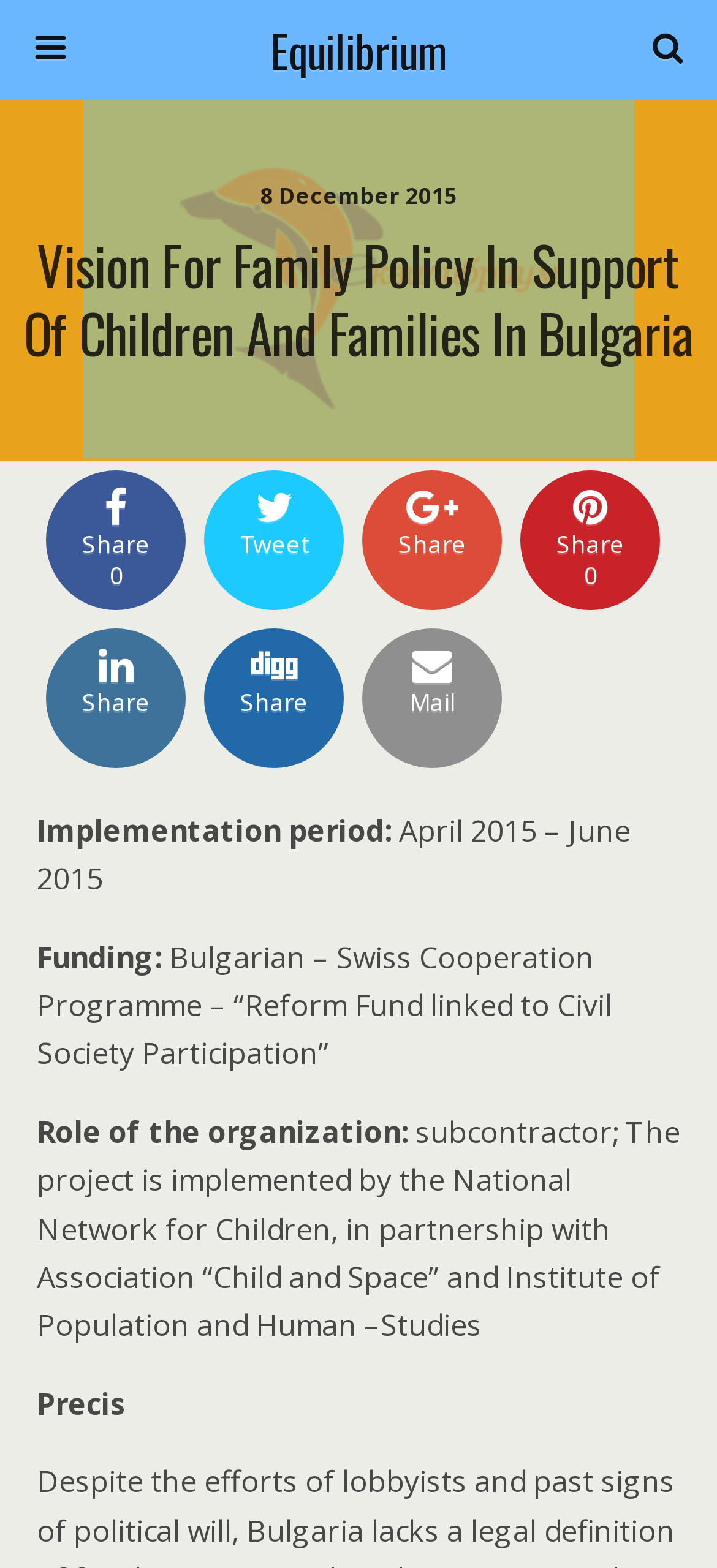Give a one-word or short-phrase answer to the following question: 
What is the role of the organization in the project?

Subcontractor